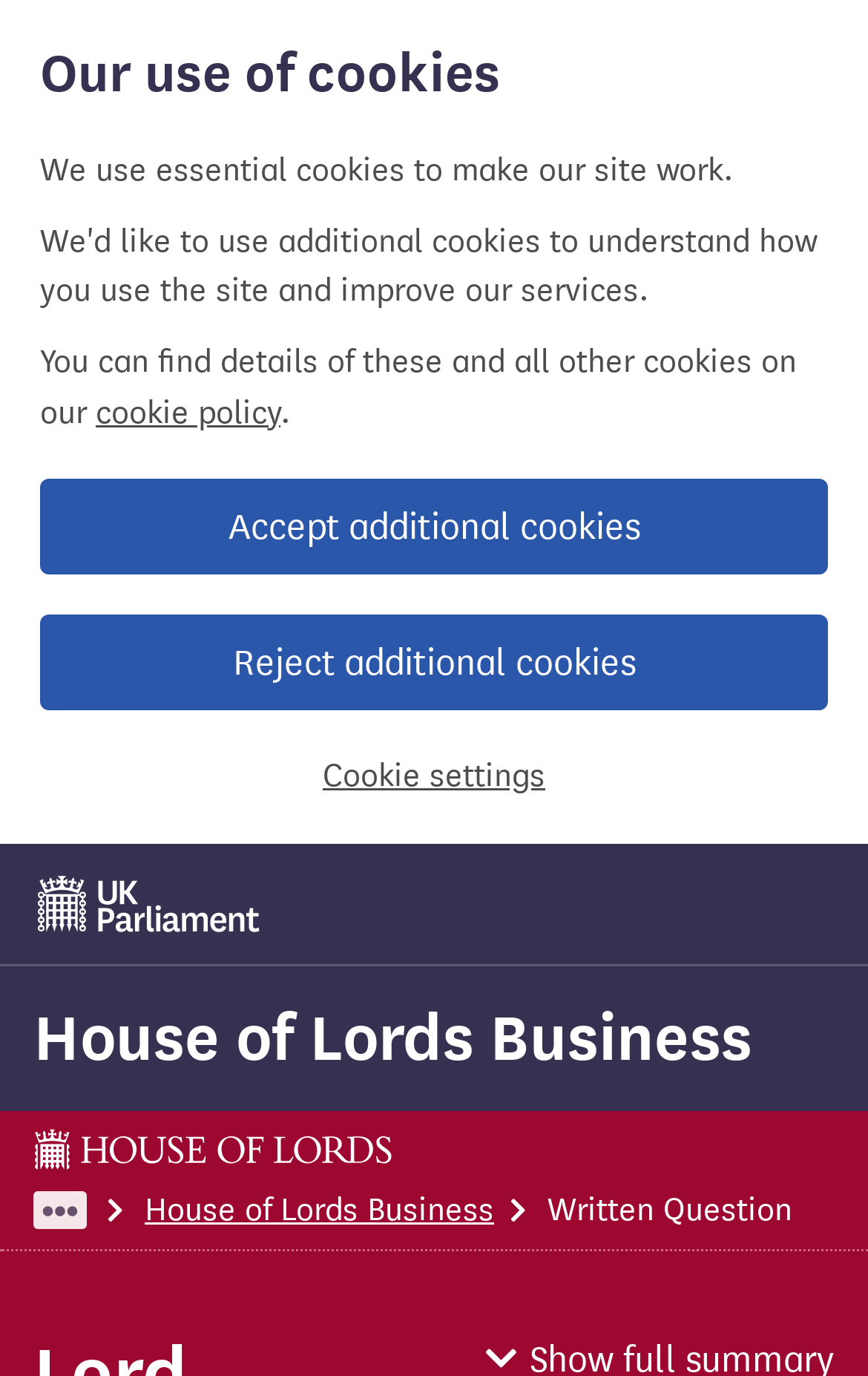Provide an in-depth description of the elements and layout of the webpage.

The webpage is about a House of Lords item of business, specifically a Written Question. At the top of the page, there is a cookie banner that spans the entire width of the page. Within the banner, there is a heading "Our use of cookies" followed by two paragraphs of text explaining the use of essential cookies and providing a link to the cookie policy. There are also three links to manage cookie settings: "Accept additional cookies", "Reject additional cookies", and "Cookie settings".

Below the cookie banner, there are three links: "UK Parliament", "House of Lords Business", and a breadcrumb navigation menu. The breadcrumb menu has a text "This is a House of Lords page" and three links: "Expand hidden items", "House of Lords Business", and "Written Question". The "Written Question" link is the last item in the breadcrumb menu and is located at the bottom right of the page.

Overall, the webpage has a simple layout with a prominent cookie banner at the top and a breadcrumb navigation menu at the bottom. The main content of the page is likely to be about the Written Question, but it is not explicitly described in the provided accessibility tree.